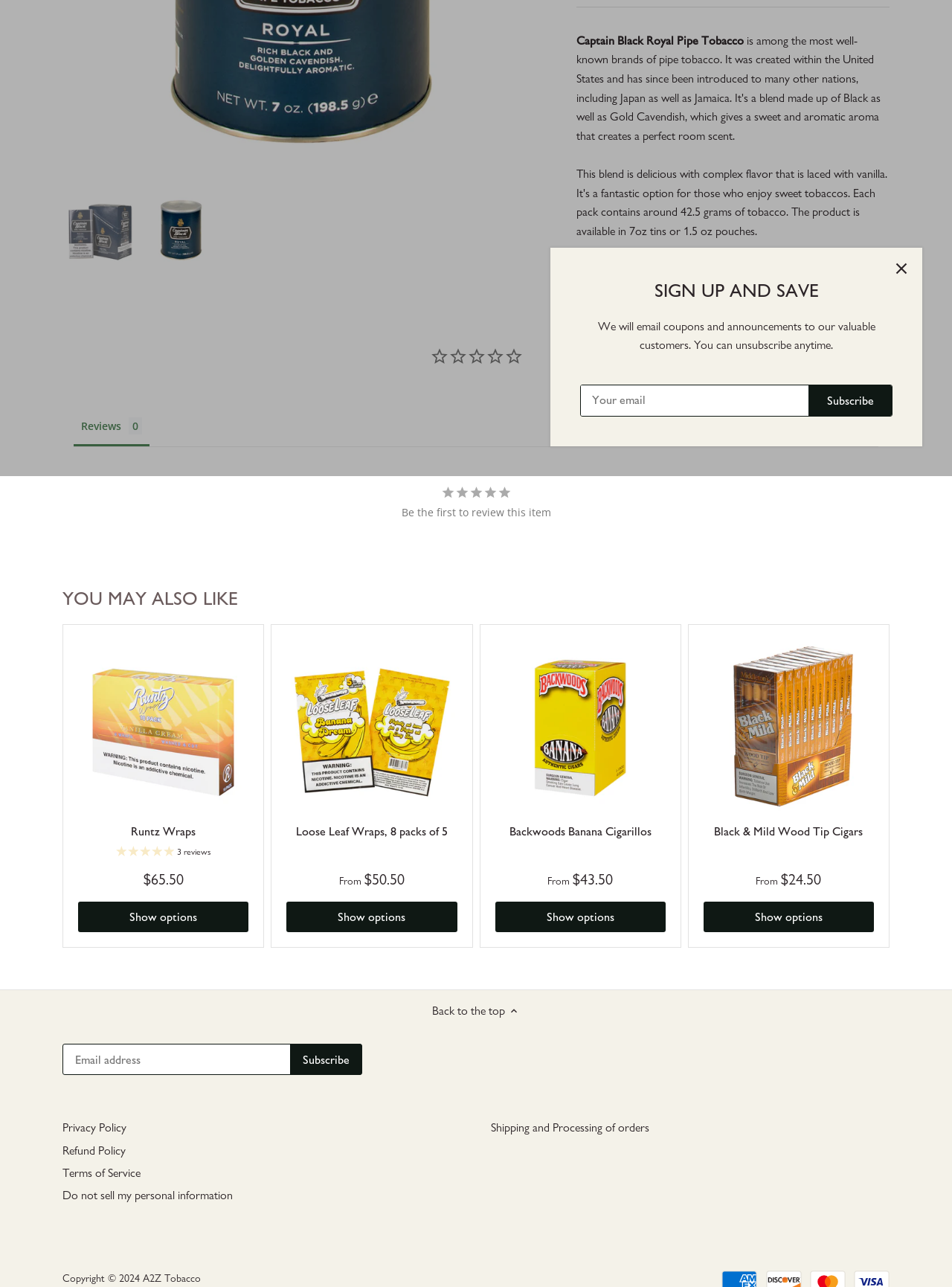Find the bounding box coordinates for the UI element that matches this description: "High Visibility Version".

None